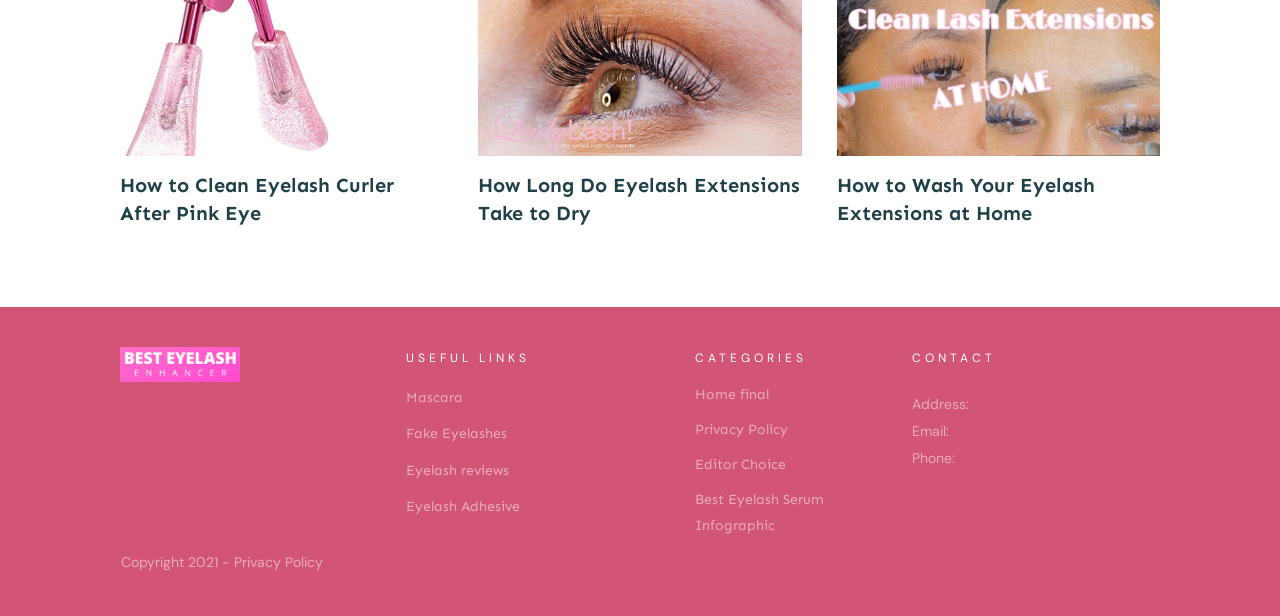Locate the bounding box coordinates of the region to be clicked to comply with the following instruction: "Visit 'Mascara' page". The coordinates must be four float numbers between 0 and 1, in the form [left, top, right, bottom].

[0.317, 0.62, 0.362, 0.672]